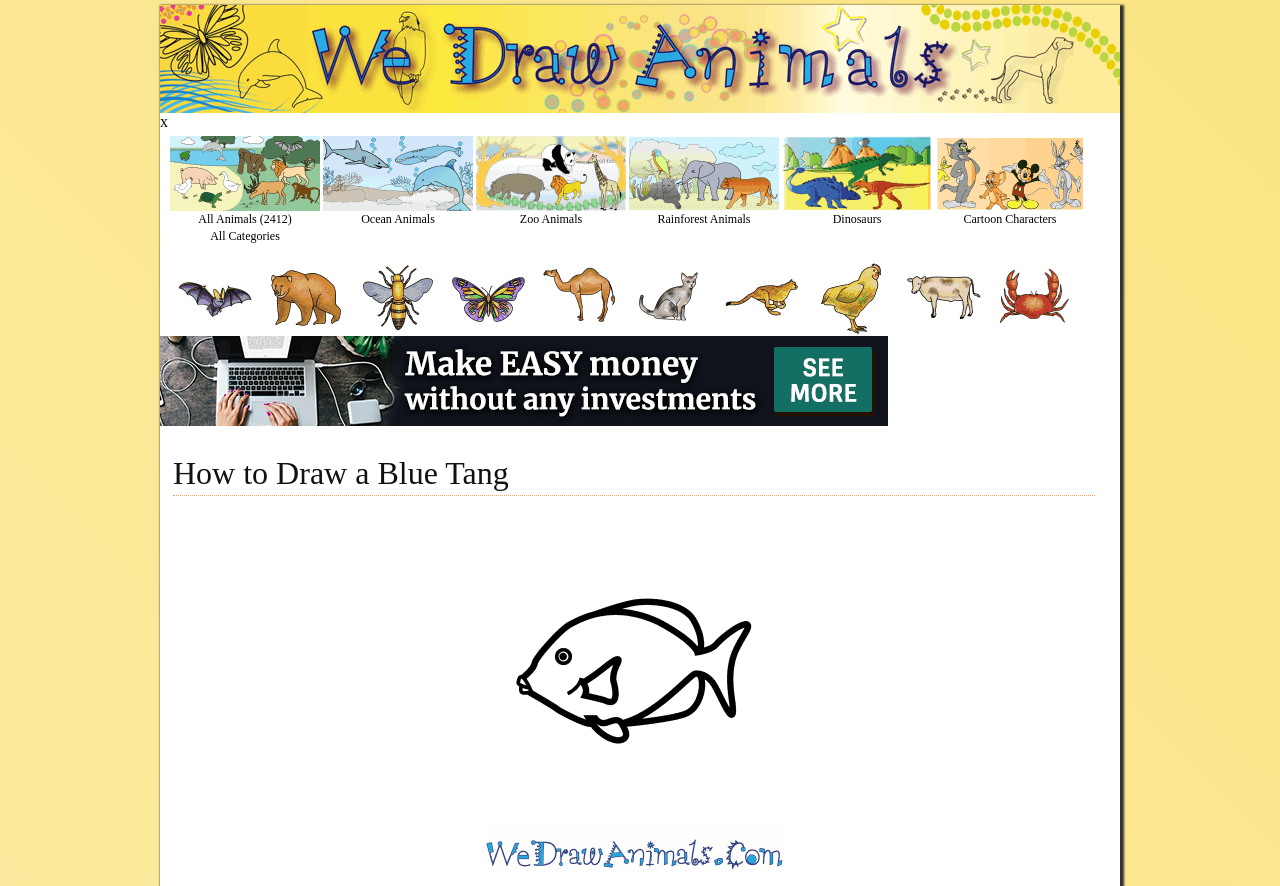Detail the webpage's structure and highlights in your description.

This webpage is a tutorial on how to draw a Blue Tang, a coral reef fish in the Atlantic Ocean. At the top, there is a link to "Learn How to Draw Animals – Step-by-Step" and an iframe. Below the iframe, there is a small "x" icon. 

To the right of the iframe, there are six links arranged vertically, labeled "All Animals (2412) All Categories", "Ocean Animals", "Zoo Animals", "Rainforest Animals", "Dinosaurs", and "Cartoon Characters". 

Below these links, there are 36 links arranged in six rows, each containing six links. These links are labeled with various animal names, such as "Bat", "Bear", "Bee", "Butterfly", and so on, up to "Mouse" and "Owl". Each link has a small icon preceding the animal name.